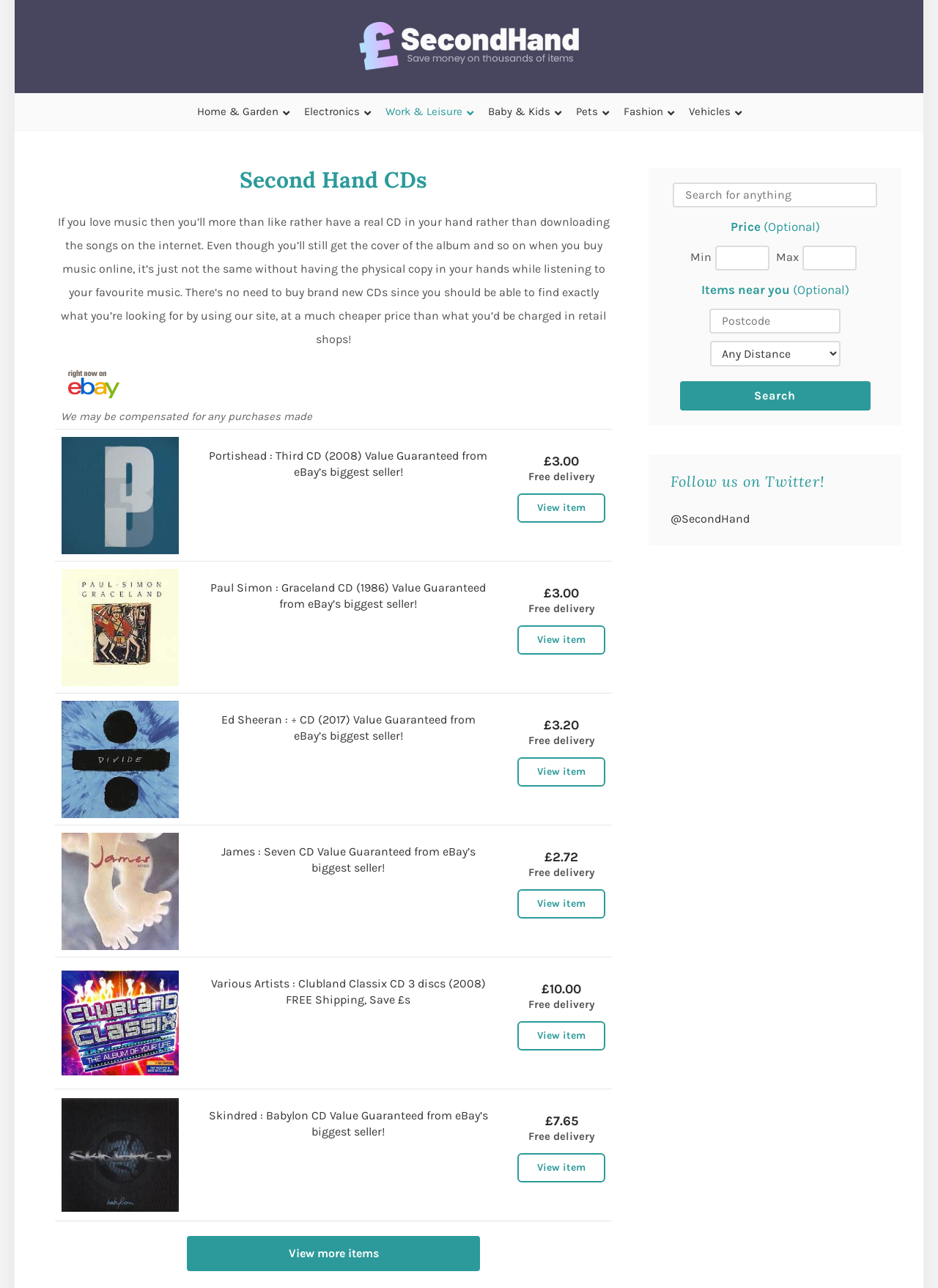Answer the following query concisely with a single word or phrase:
How many tables are there on the webpage?

4